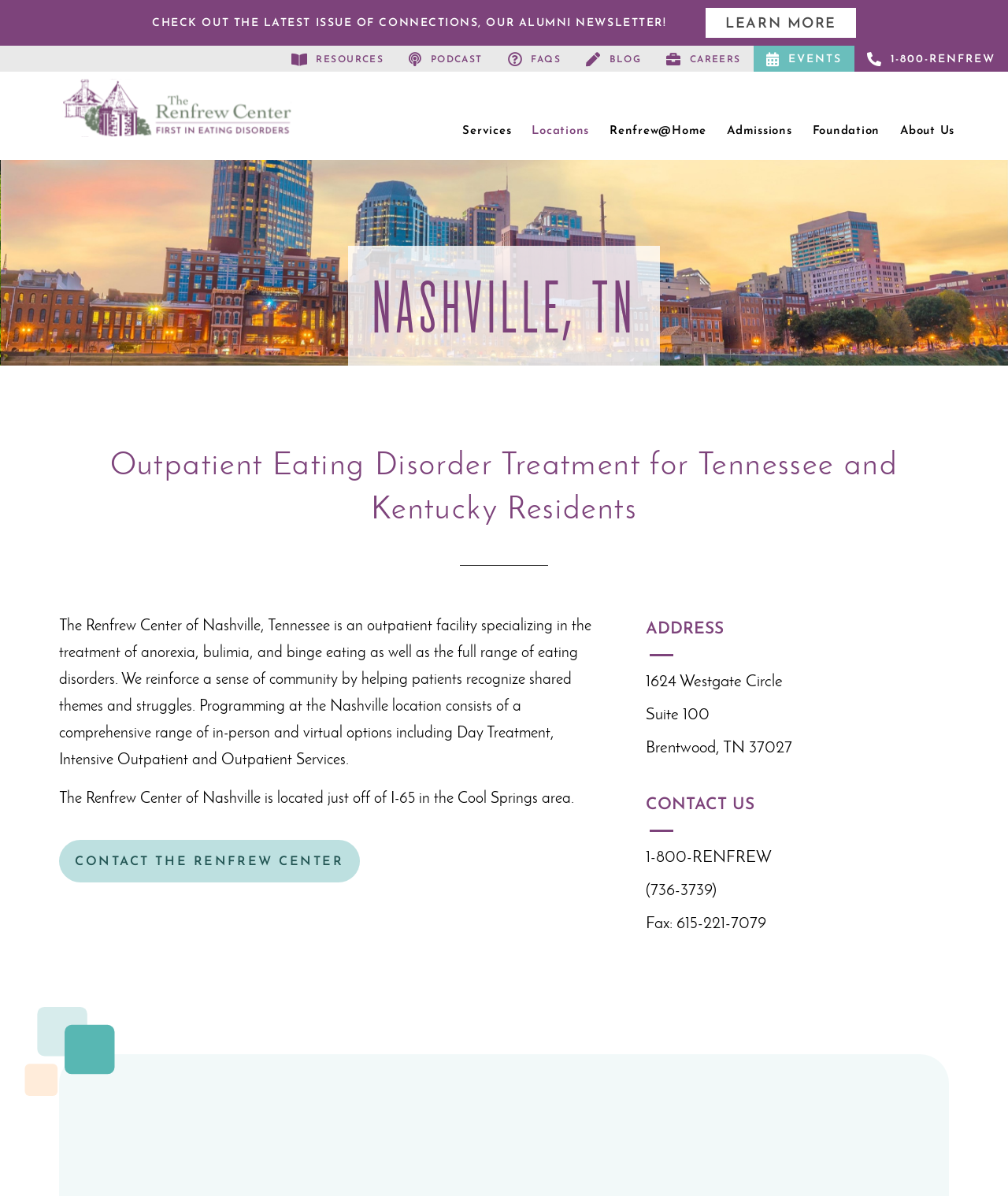Given the element description Privacy Policy, identify the bounding box coordinates for the UI element on the webpage screenshot. The format should be (top-left x, top-left y, bottom-right x, bottom-right y), with values between 0 and 1.

None